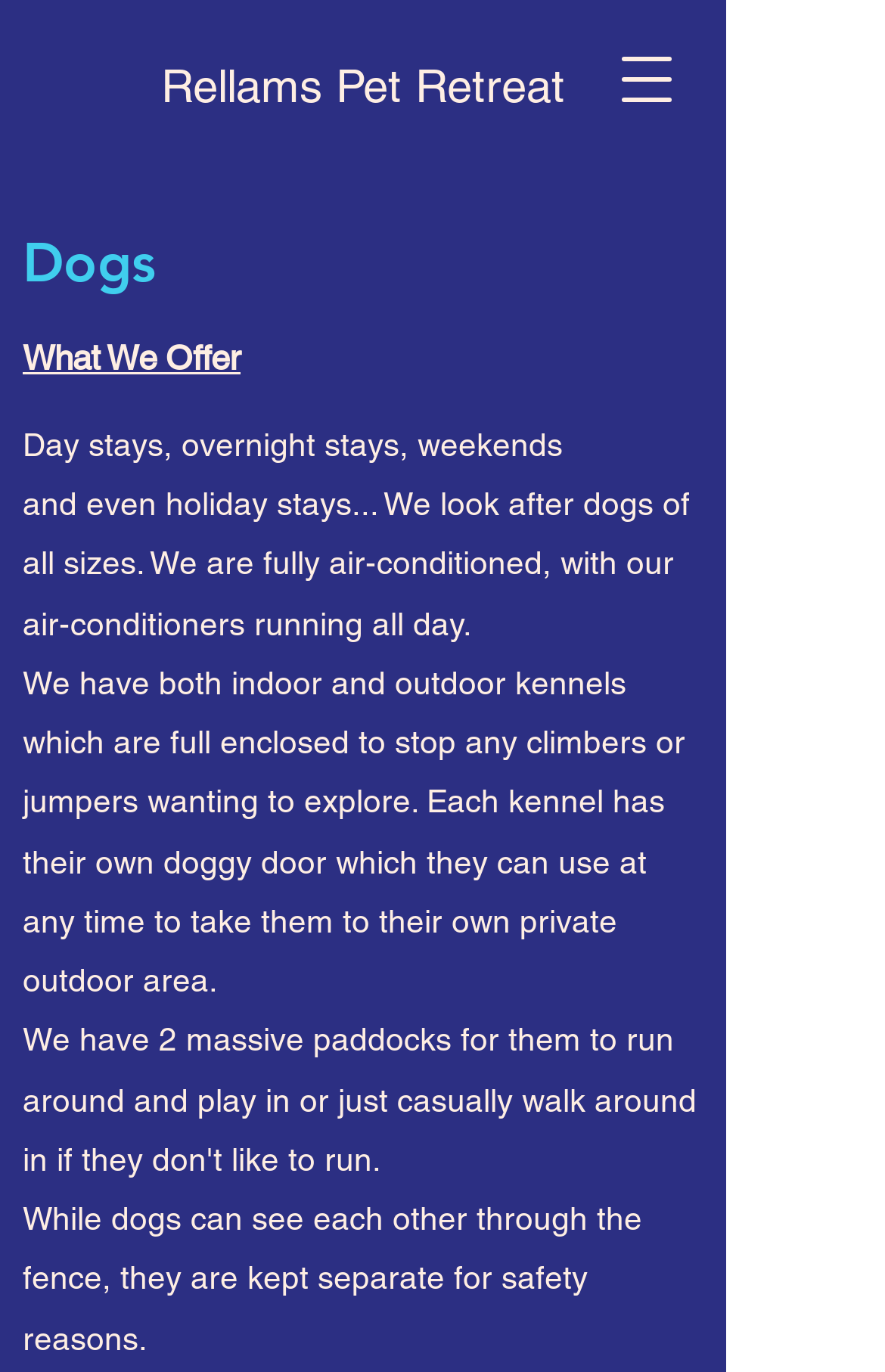What type of facility is described on this webpage?
Look at the screenshot and respond with one word or a short phrase.

Pet Retreat